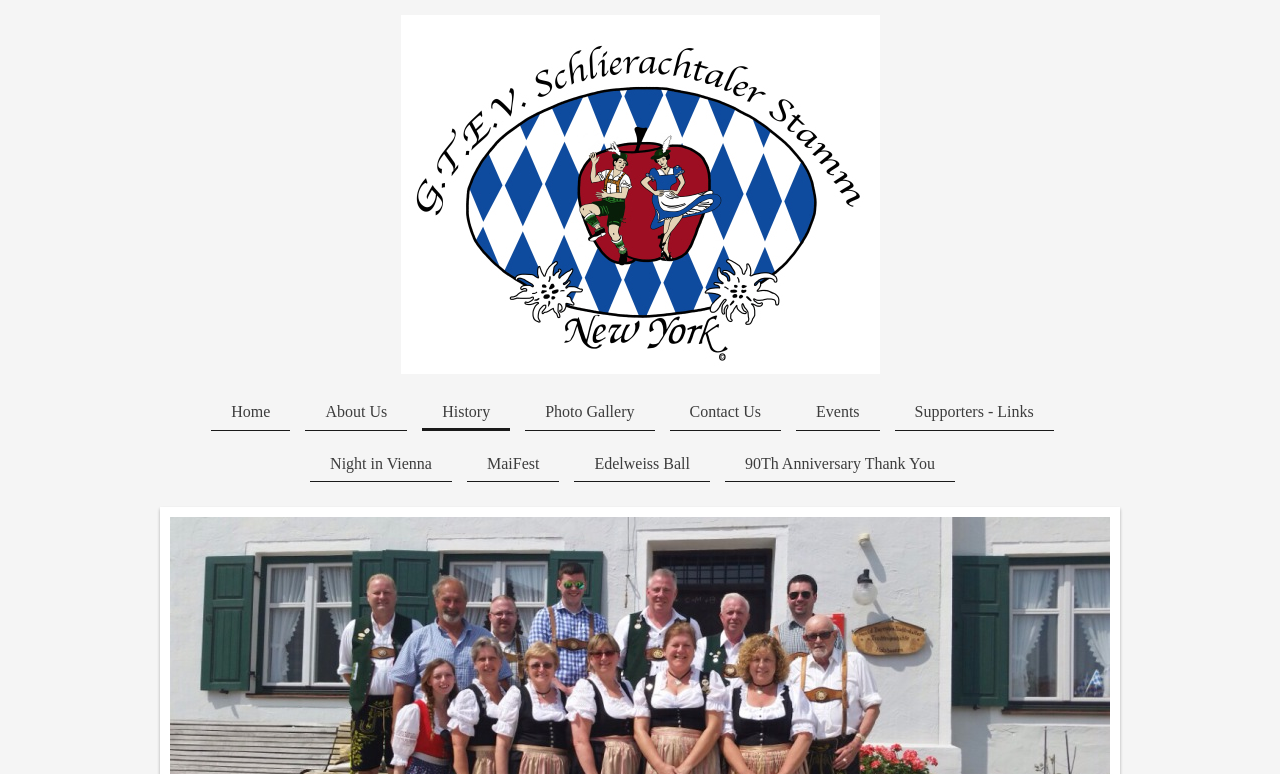Locate the bounding box coordinates of the clickable area to execute the instruction: "go to home page". Provide the coordinates as four float numbers between 0 and 1, represented as [left, top, right, bottom].

[0.165, 0.508, 0.227, 0.556]